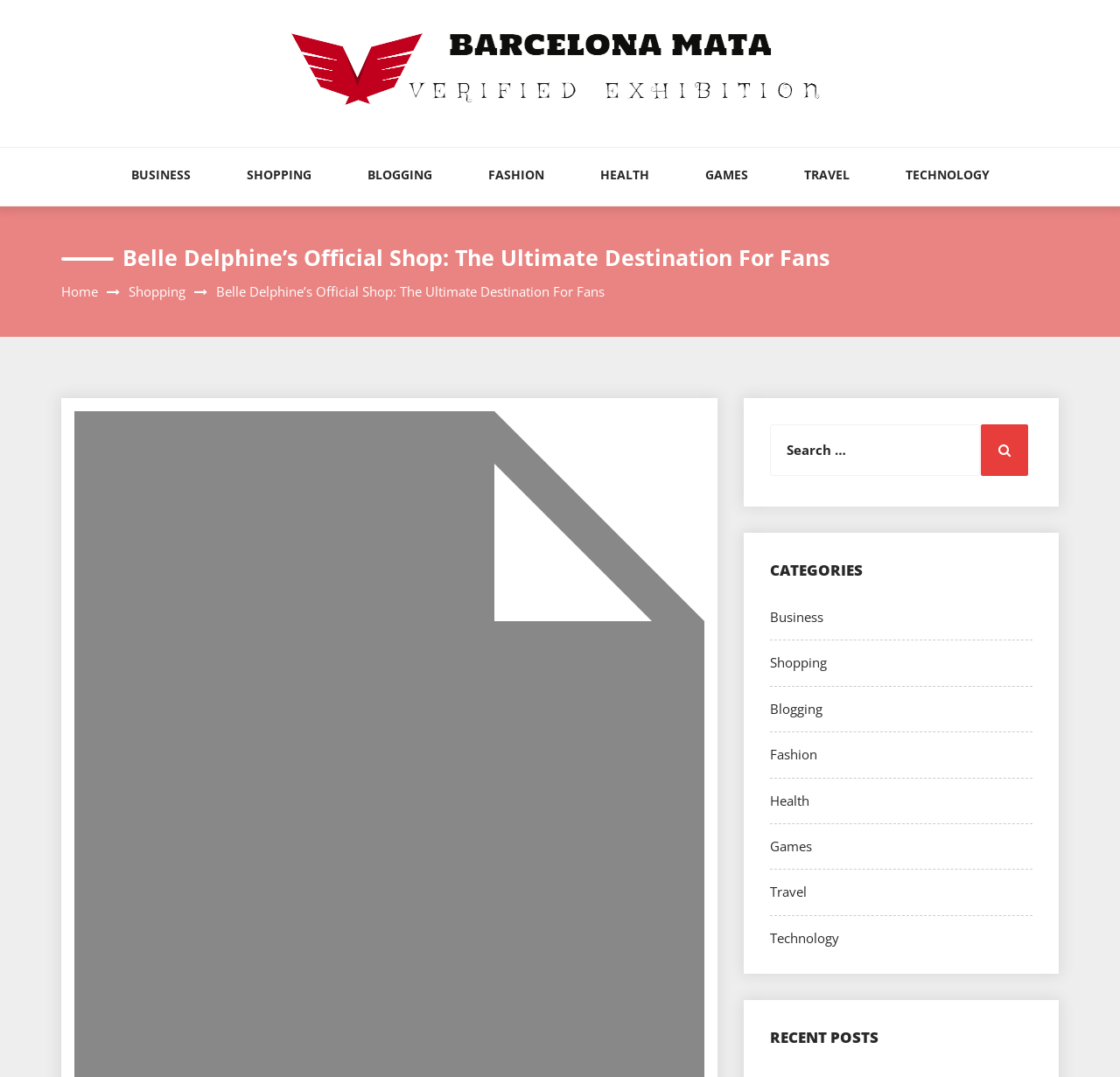What is the first link under 'CATEGORIES'?
Refer to the screenshot and respond with a concise word or phrase.

Business